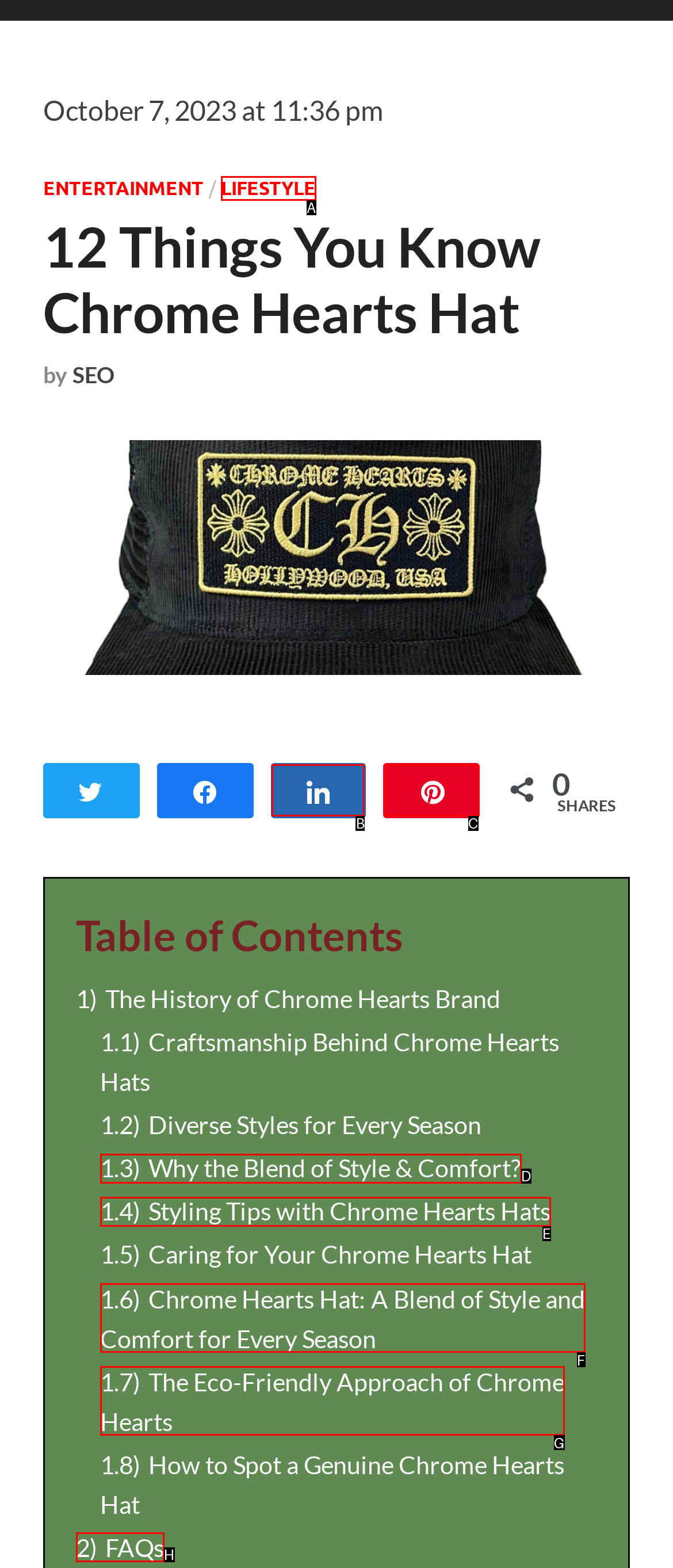Tell me which option best matches this description: 2) FAQs
Answer with the letter of the matching option directly from the given choices.

H